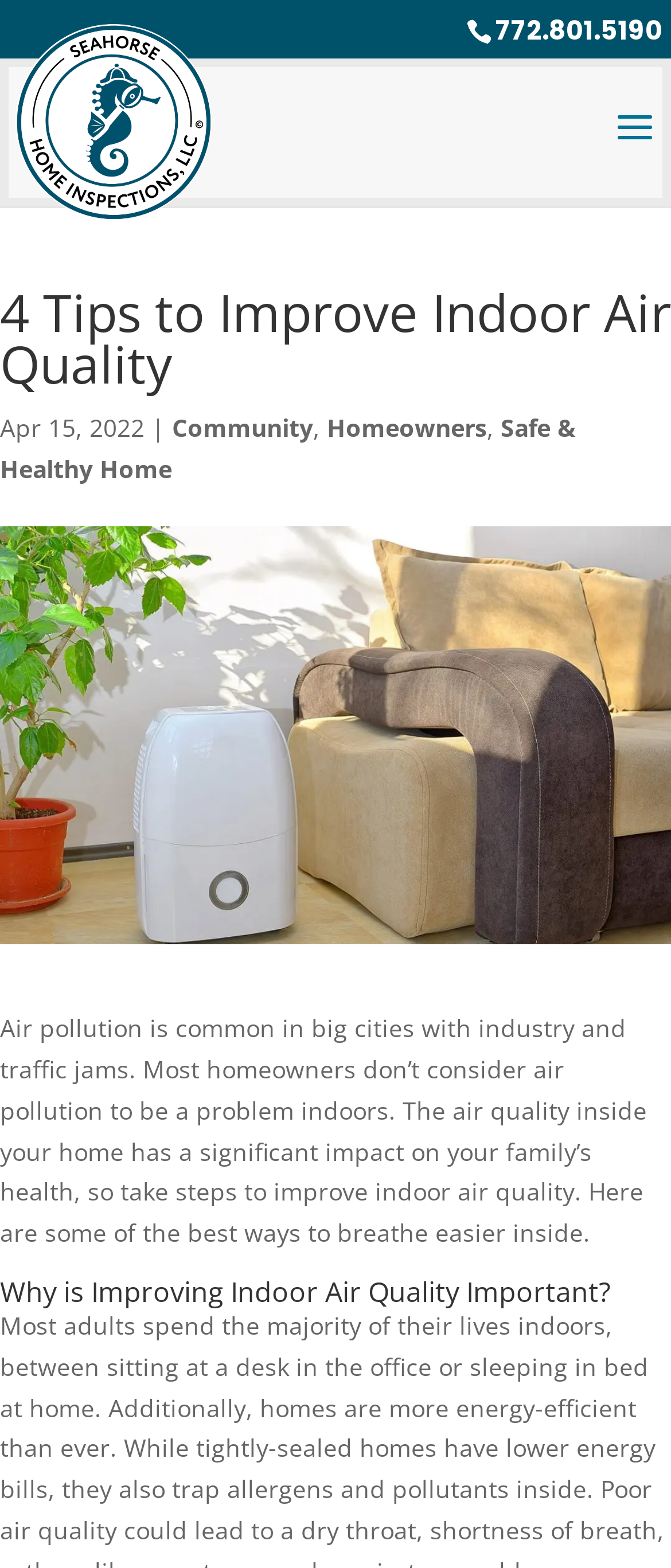What is the company name associated with the logo?
Using the visual information, answer the question in a single word or phrase.

Seahorse Home Inspections LLC